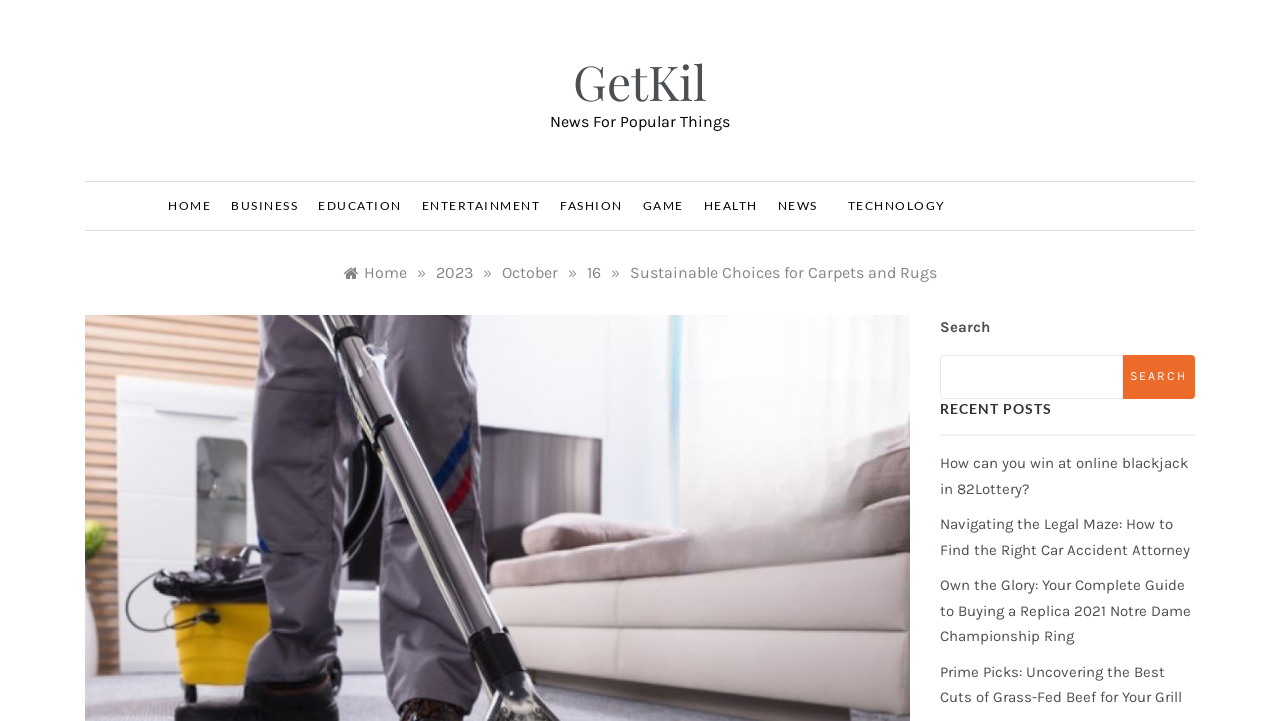Please find the bounding box coordinates of the clickable region needed to complete the following instruction: "Read the article about How can you win at online blackjack in 82Lottery?". The bounding box coordinates must consist of four float numbers between 0 and 1, i.e., [left, top, right, bottom].

[0.734, 0.63, 0.928, 0.69]